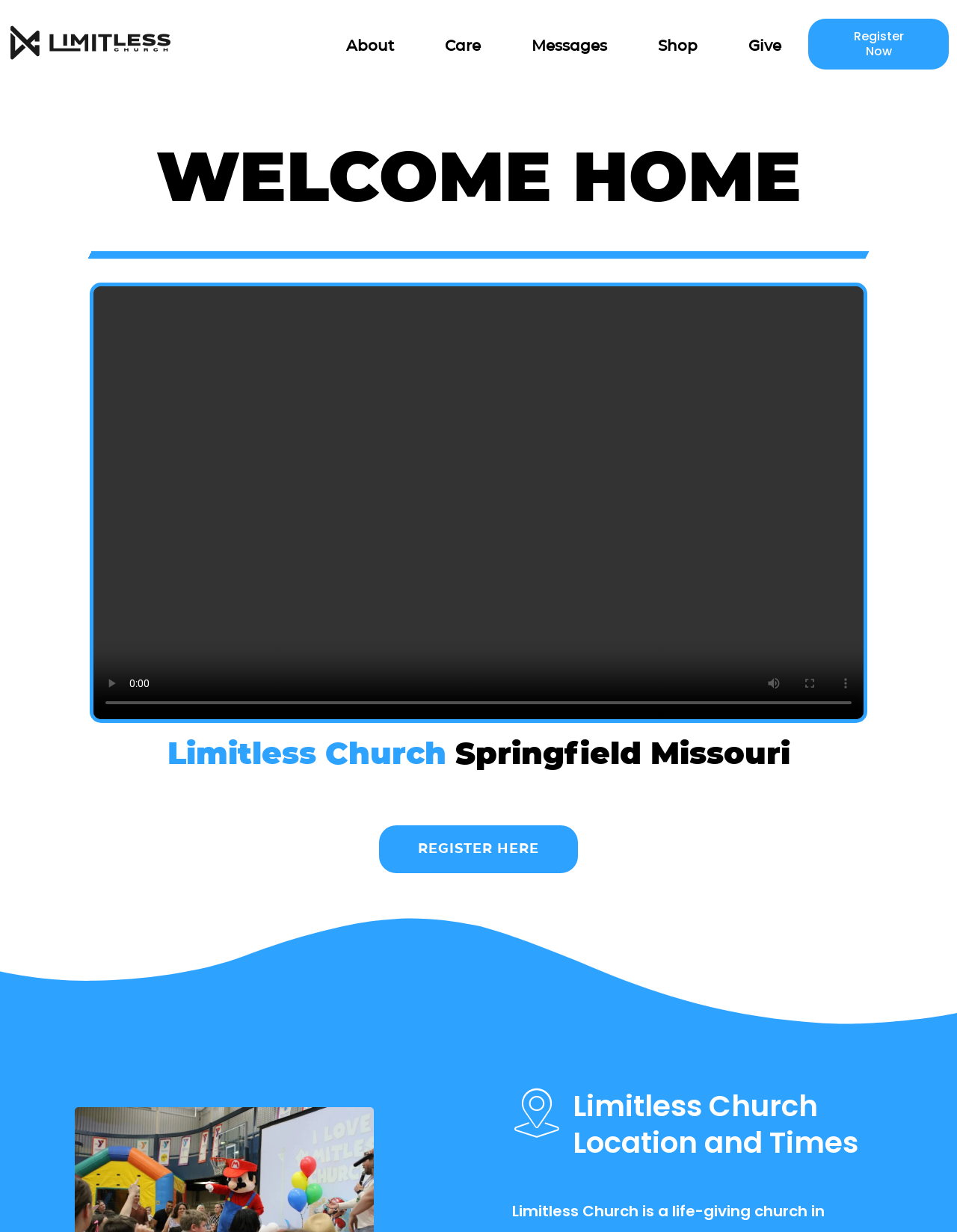Find the bounding box coordinates of the element's region that should be clicked in order to follow the given instruction: "View Limitless Church Location and Times". The coordinates should consist of four float numbers between 0 and 1, i.e., [left, top, right, bottom].

[0.598, 0.883, 0.91, 0.943]